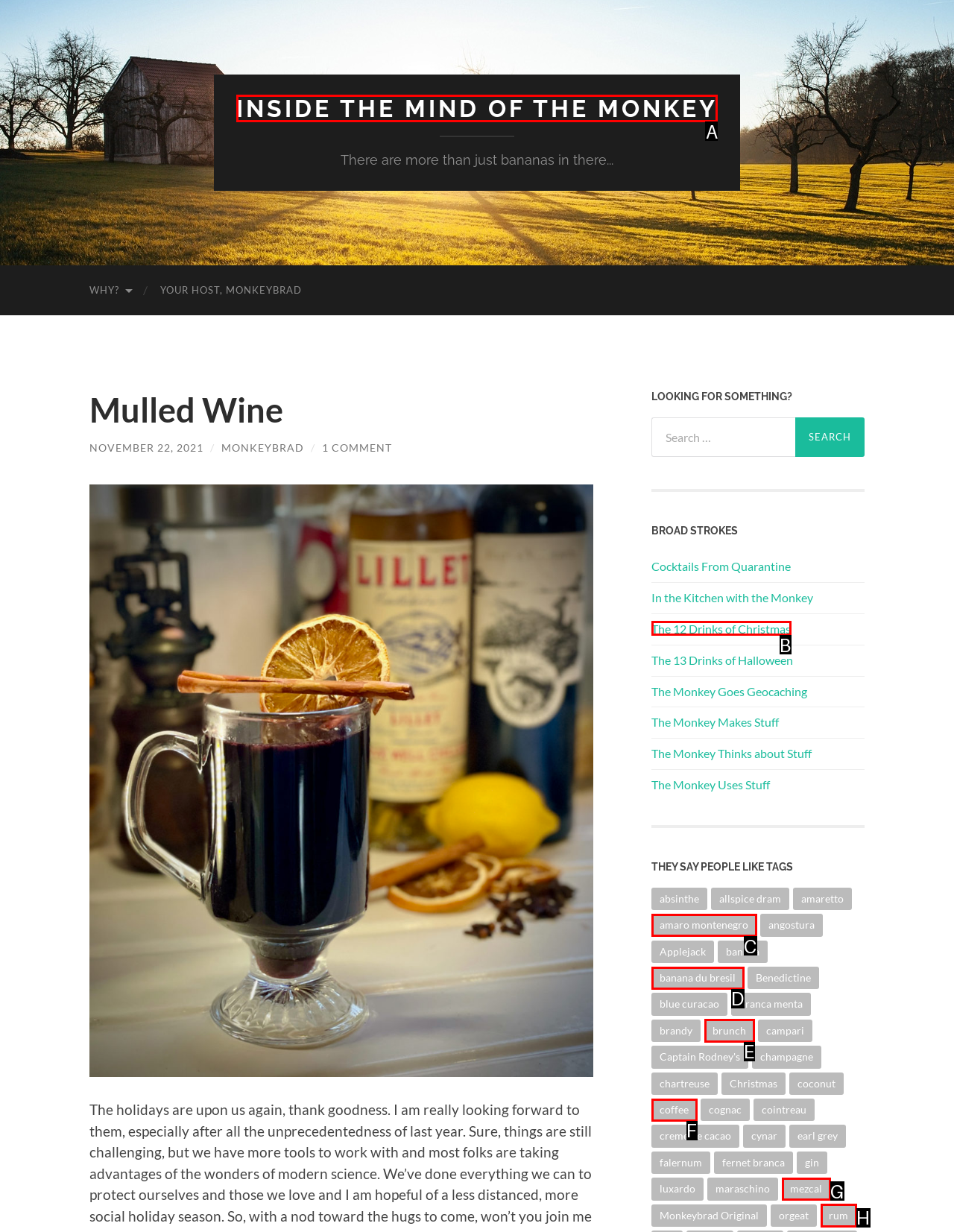Determine which option you need to click to execute the following task: Click on the 'INSIDE THE MIND OF THE MONKEY' link. Provide your answer as a single letter.

A